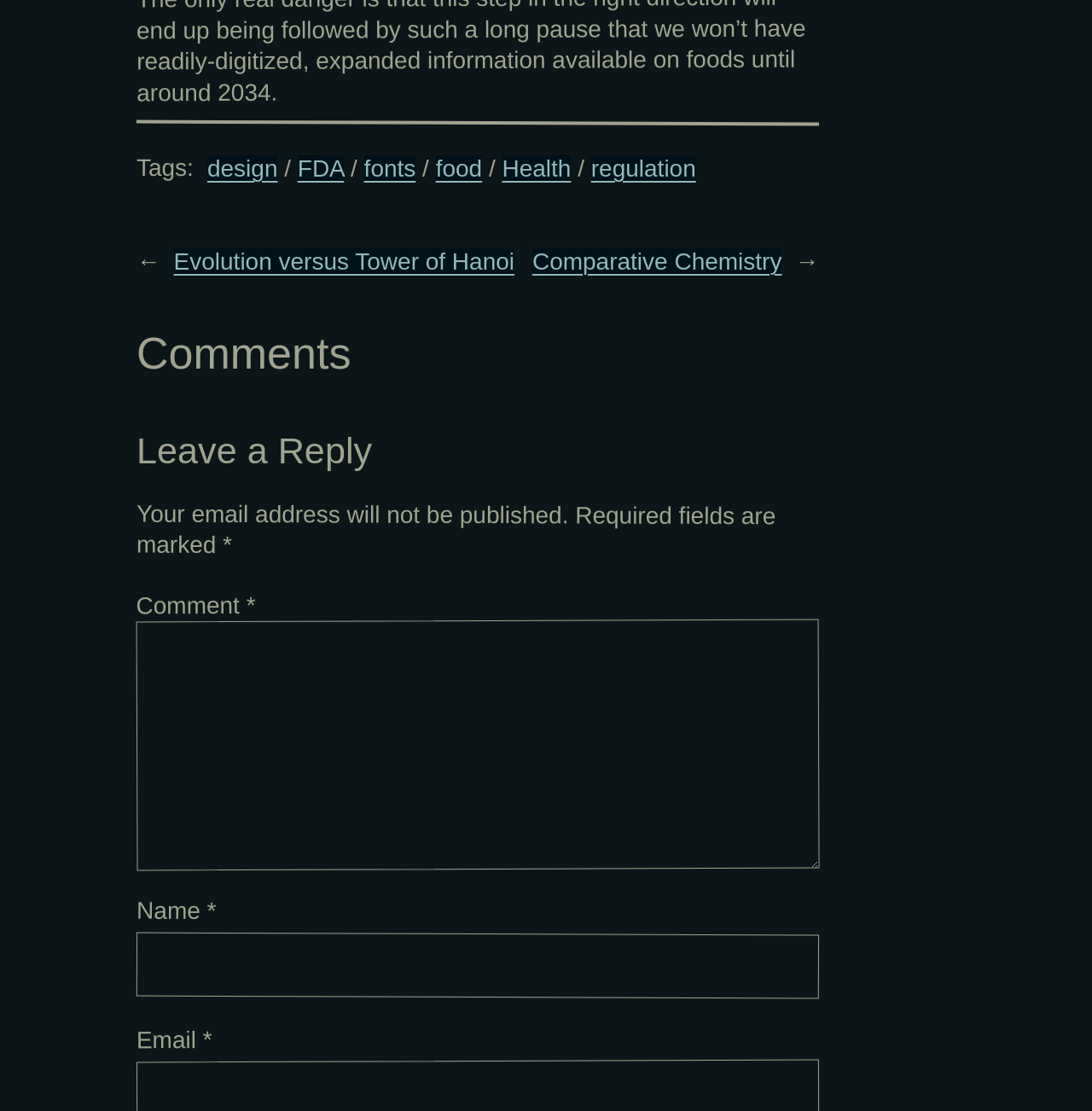Given the element description: "Evolution versus Tower of Hanoi", predict the bounding box coordinates of this UI element. The coordinates must be four float numbers between 0 and 1, given as [left, top, right, bottom].

[0.159, 0.224, 0.471, 0.247]